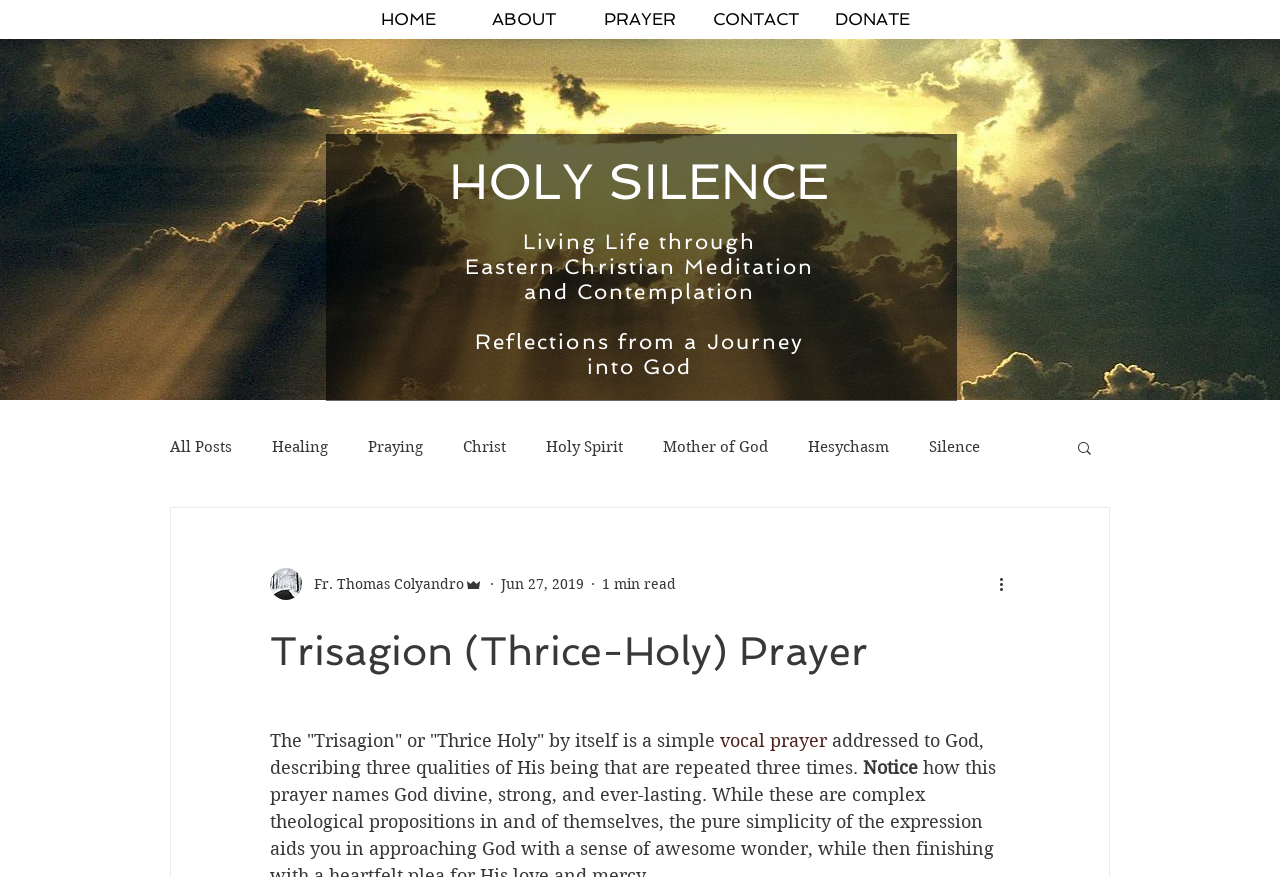Identify the bounding box coordinates of the element that should be clicked to fulfill this task: "Read the 'Trisagion (Thrice-Holy) Prayer' article". The coordinates should be provided as four float numbers between 0 and 1, i.e., [left, top, right, bottom].

[0.211, 0.715, 0.789, 0.77]